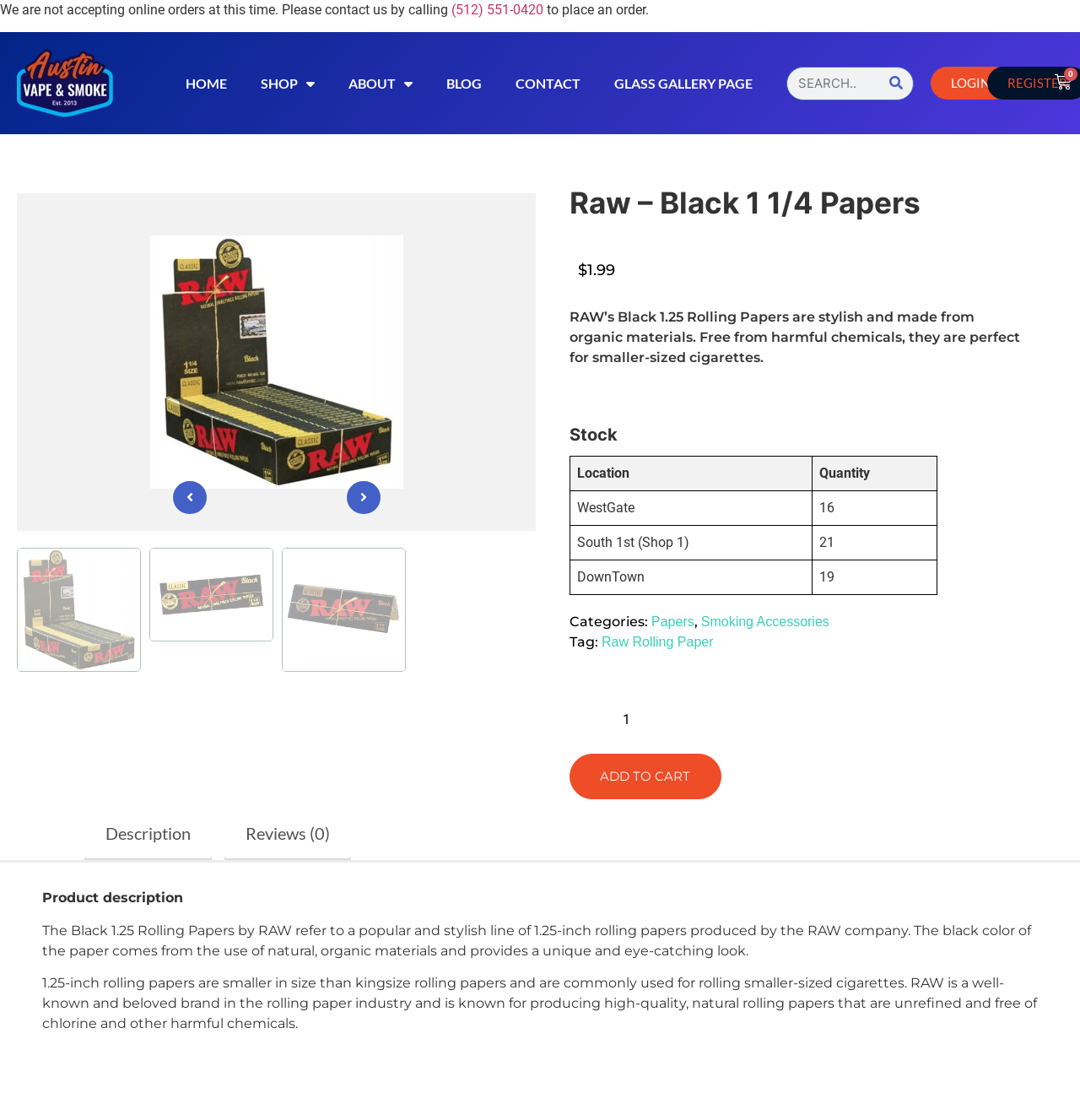Create an elaborate caption that covers all aspects of the webpage.

This webpage is about RAW's Black 1.25 Rolling Papers, a product offered by Austin Vape and Smoke. At the top of the page, there is a notification stating that online orders are not being accepted at this time and provides a phone number to place an order. Below this notification, there is a navigation menu with links to HOME, SHOP, ABOUT, BLOG, CONTACT, and GLASS GALLERY PAGE. On the right side of the navigation menu, there is a search bar with a search button.

The main content of the page is divided into two sections. On the left side, there is an image of the product, and on the right side, there is a description of the product, including its price, stock information, and a table showing the product's availability at different locations.

Below the product description, there are links to categories, including Papers and Smoking Accessories, and a tag for Raw Rolling Paper. There is also a spin button to select the product quantity and an ADD TO CART button.

Further down the page, there is a tab list with two tabs: Description and Reviews (0). The Description tab is selected by default and displays a detailed product description, including information about the product's features, size, and materials. The Reviews tab is not selected and does not display any content.

At the bottom of the page, there are additional links to LOGIN and REGISTER. There are also several images scattered throughout the page, including a logo image at the top left corner and several decorative images.